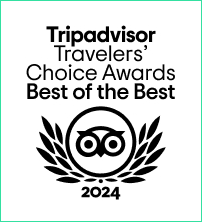Based on what you see in the screenshot, provide a thorough answer to this question: What does the wreath design symbolize?

The wreath design surrounding the logo symbolizes achievement and excellence in the travel industry, as mentioned in the caption. This suggests that the establishments recognized by the Tripadvisor Travelers' Choice Awards have demonstrated exceptional quality and service.